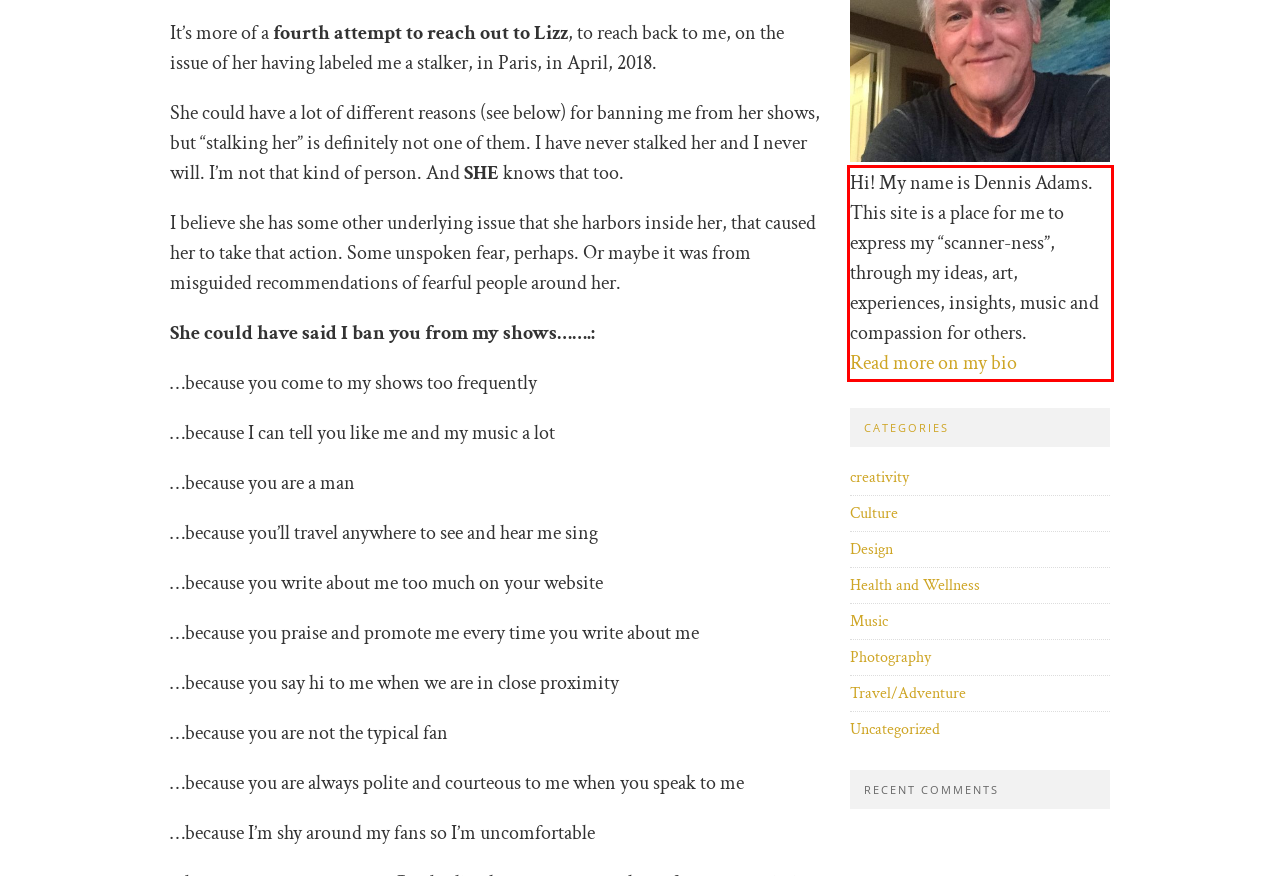From the provided screenshot, extract the text content that is enclosed within the red bounding box.

Hi! My name is Dennis Adams. This site is a place for me to express my “scanner-ness”, through my ideas, art, experiences, insights, music and compassion for others. Read more on my bio